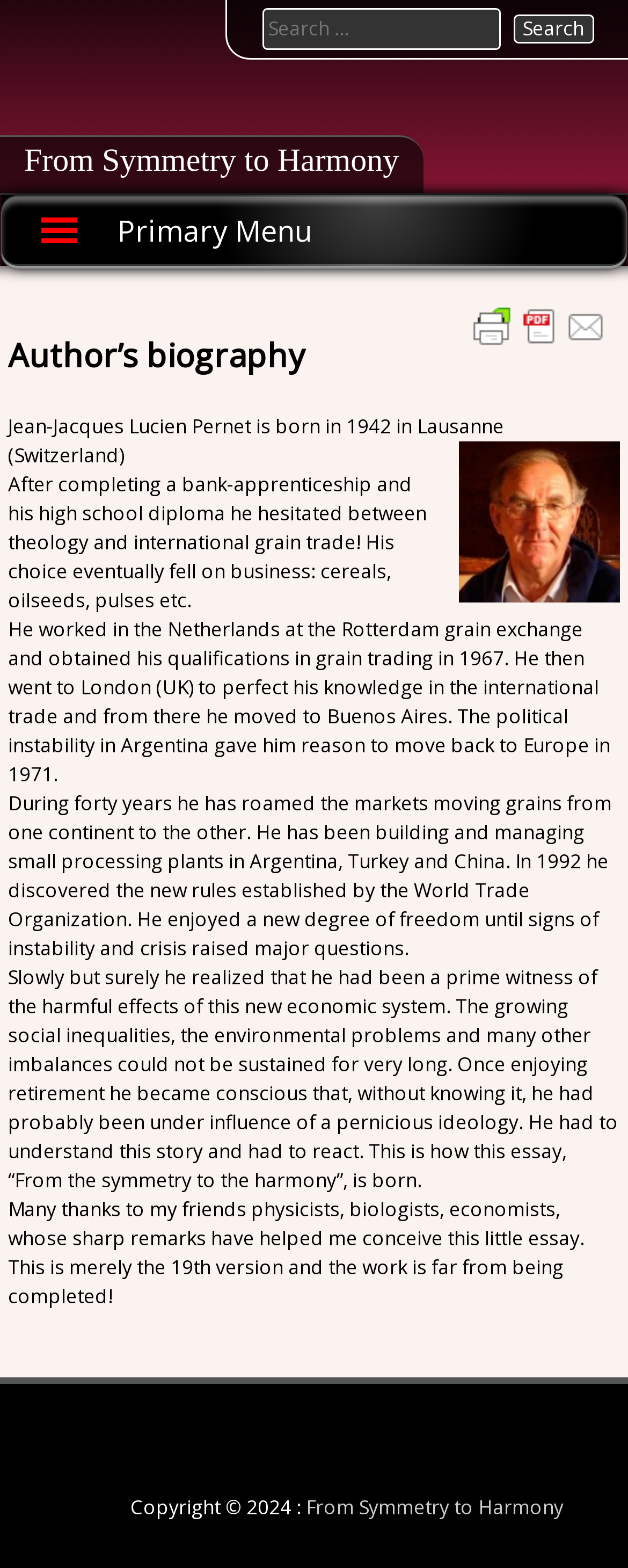Articulate a complete and detailed caption of the webpage elements.

The webpage is about the author's biography, specifically Jean-Jacques Lucien Pernet, with a focus on his life story and the inspiration behind his essay "From Symmetry to Harmony". 

At the top of the page, there is a heading "From Symmetry to Harmony" which is also a link. Below this, there is a primary menu button on the right side and a search bar on the left side, accompanied by a "Search for:" label and a search button.

The main content of the page is an article about the author's biography, which starts with a link to "Print Friendly, PDF & Email" on the right side, accompanied by an image. The biography is divided into several paragraphs, describing the author's life, including his birth, education, career, and experiences. There are also two images, one of the author and another related to his work.

Throughout the biography, there are several paragraphs of text, describing the author's journey, his realization of the harmful effects of the economic system, and his inspiration to write the essay. The text is accompanied by a few images, including a photo of the author.

At the bottom of the page, there is a copyright notice with a link to "From Symmetry to Harmony" and some empty space.